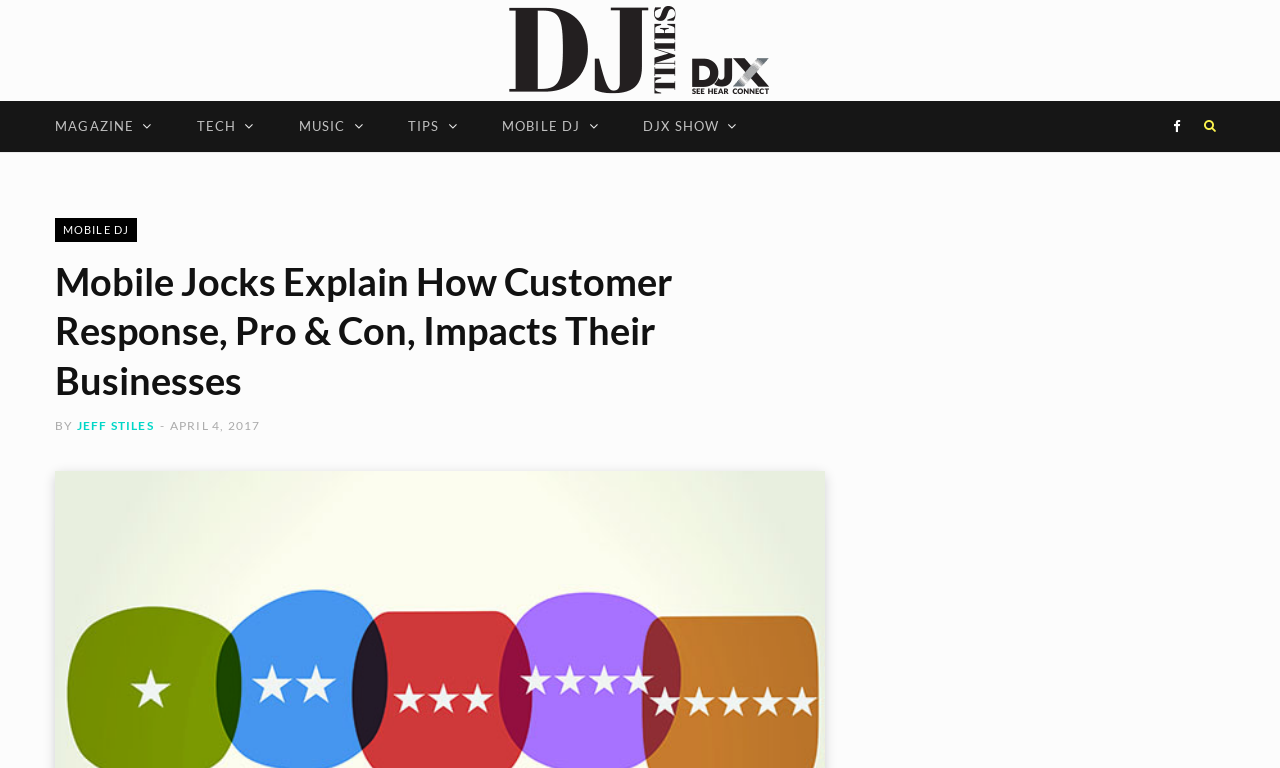What is the name of the DJ magazine?
Please answer the question as detailed as possible.

The name of the DJ magazine can be inferred from the link 'The Nexus of All Things DJ' at the top of the webpage, which suggests that the webpage is related to DJ Times, a well-known DJ magazine.